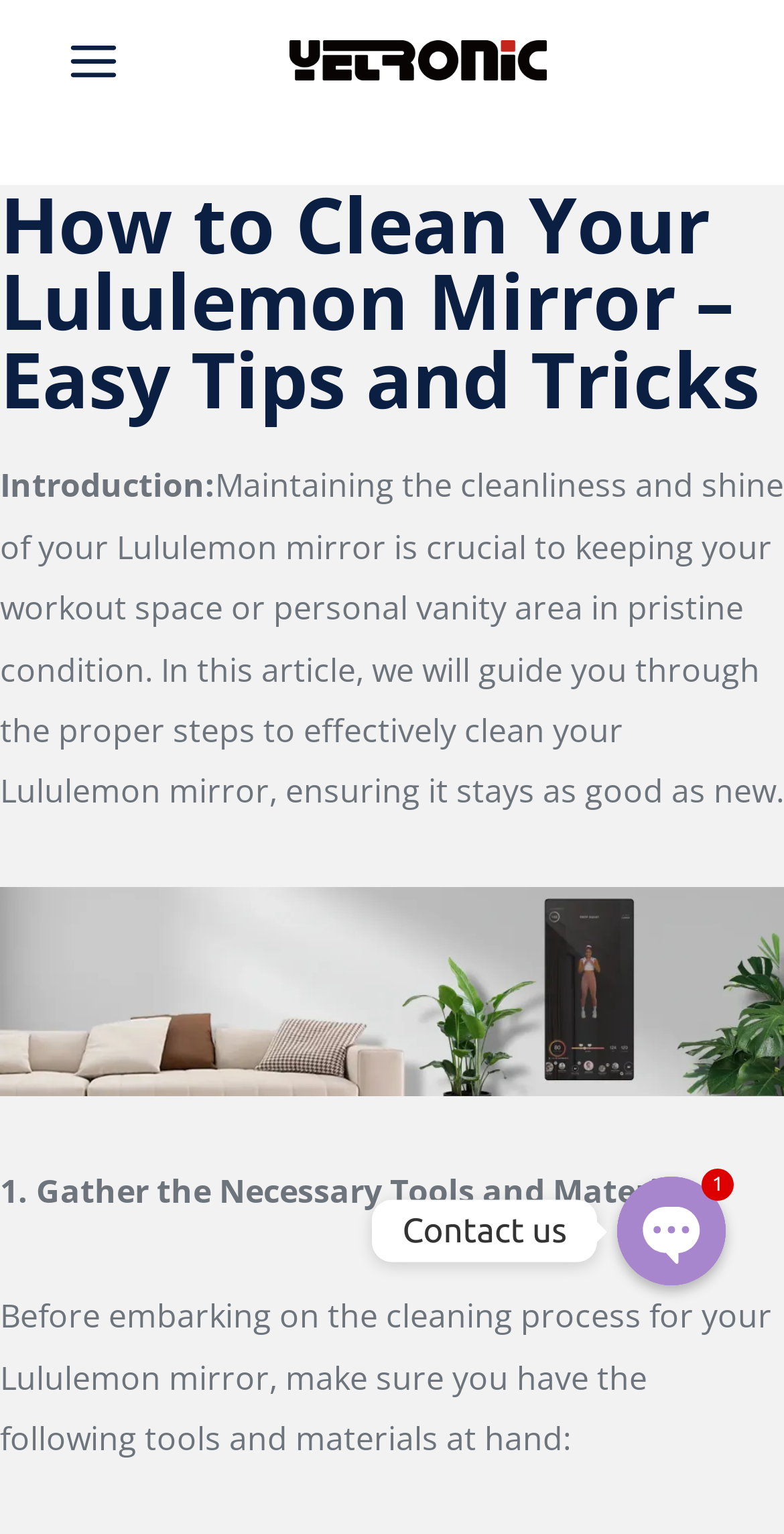Provide the bounding box coordinates, formatted as (top-left x, top-left y, bottom-right x, bottom-right y), with all values being floating point numbers between 0 and 1. Identify the bounding box of the UI element that matches the description: aria-label="Smart Board Factory"

[0.368, 0.026, 0.696, 0.052]